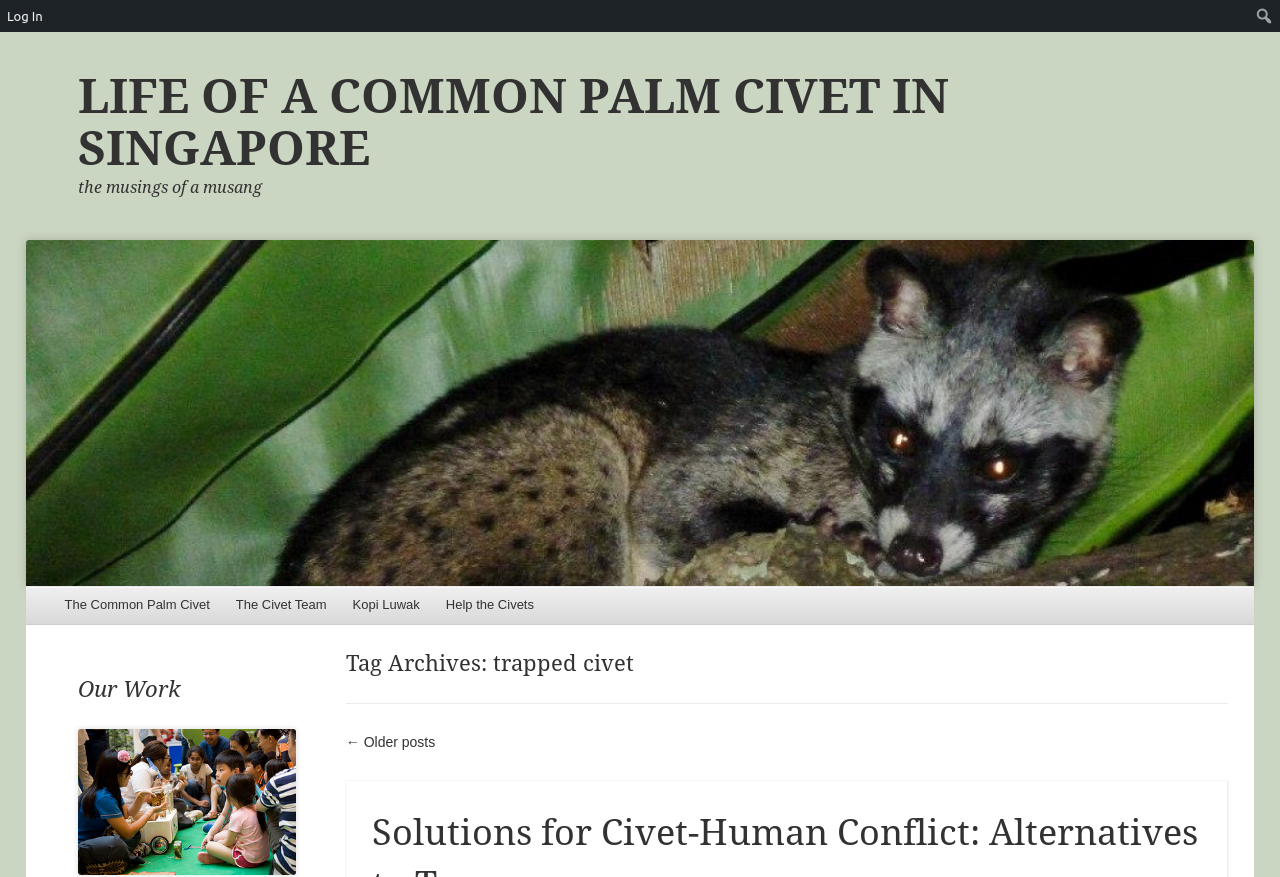Identify the bounding box coordinates of the section to be clicked to complete the task described by the following instruction: "search for something". The coordinates should be four float numbers between 0 and 1, formatted as [left, top, right, bottom].

[0.977, 0.005, 0.998, 0.032]